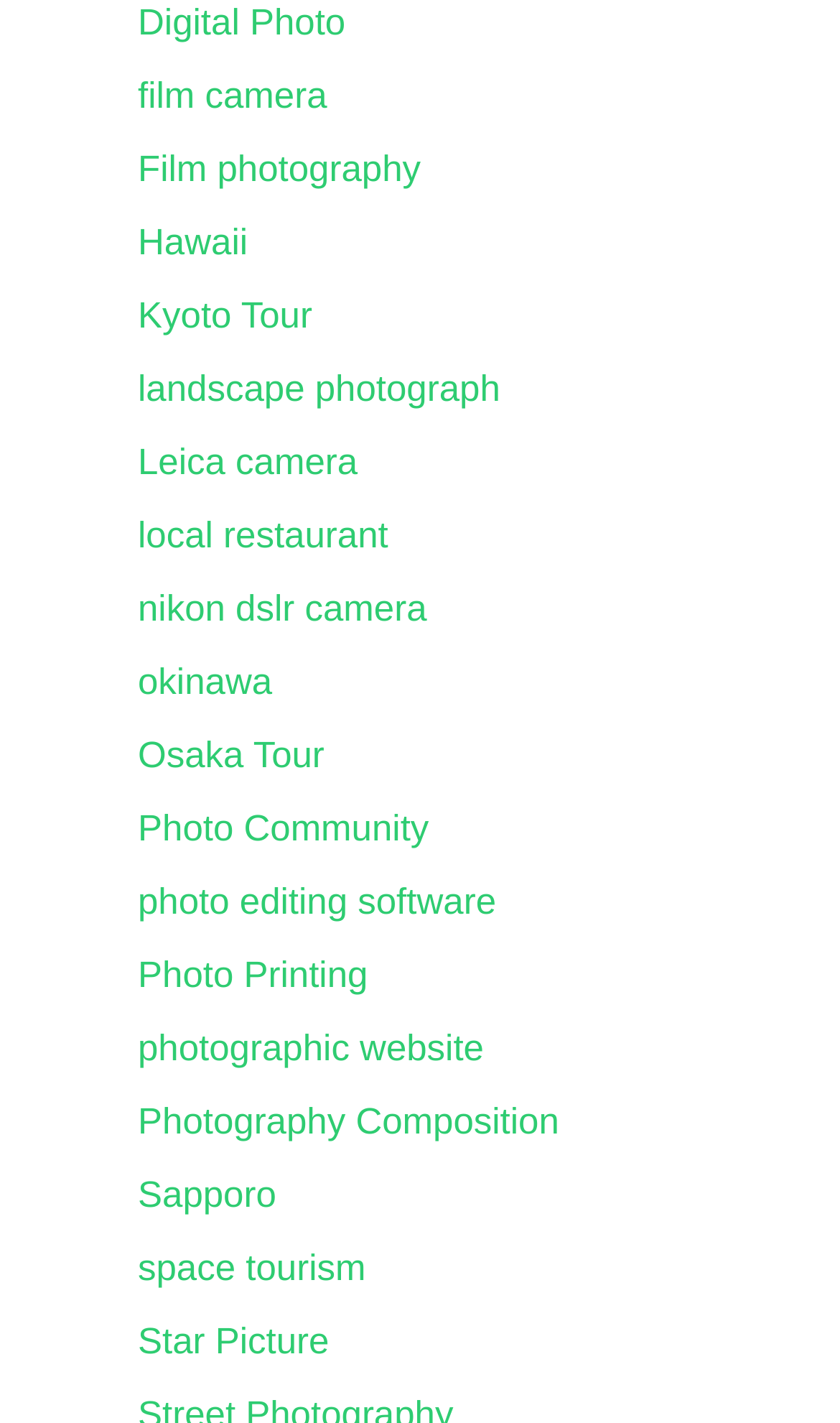Identify the bounding box for the described UI element: "photo editing software".

[0.164, 0.62, 0.591, 0.648]